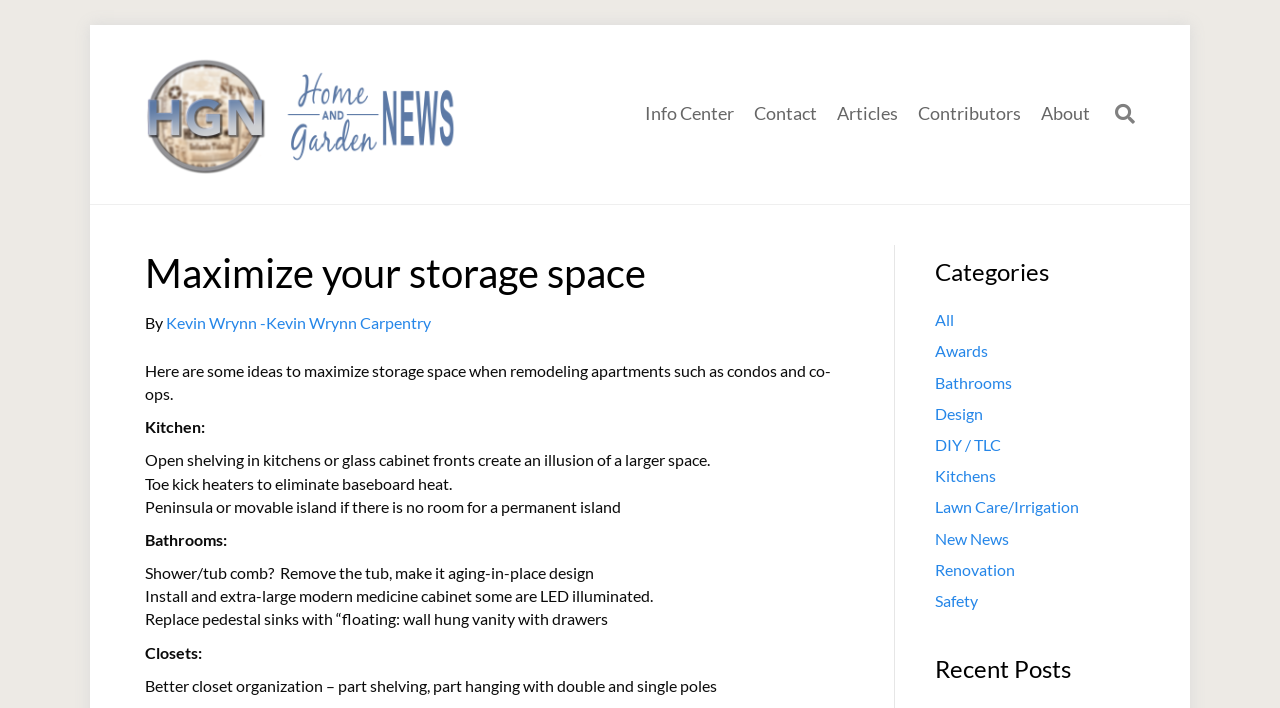What is suggested for kitchen remodeling?
Using the image, give a concise answer in the form of a single word or short phrase.

Open shelving or glass cabinet fronts